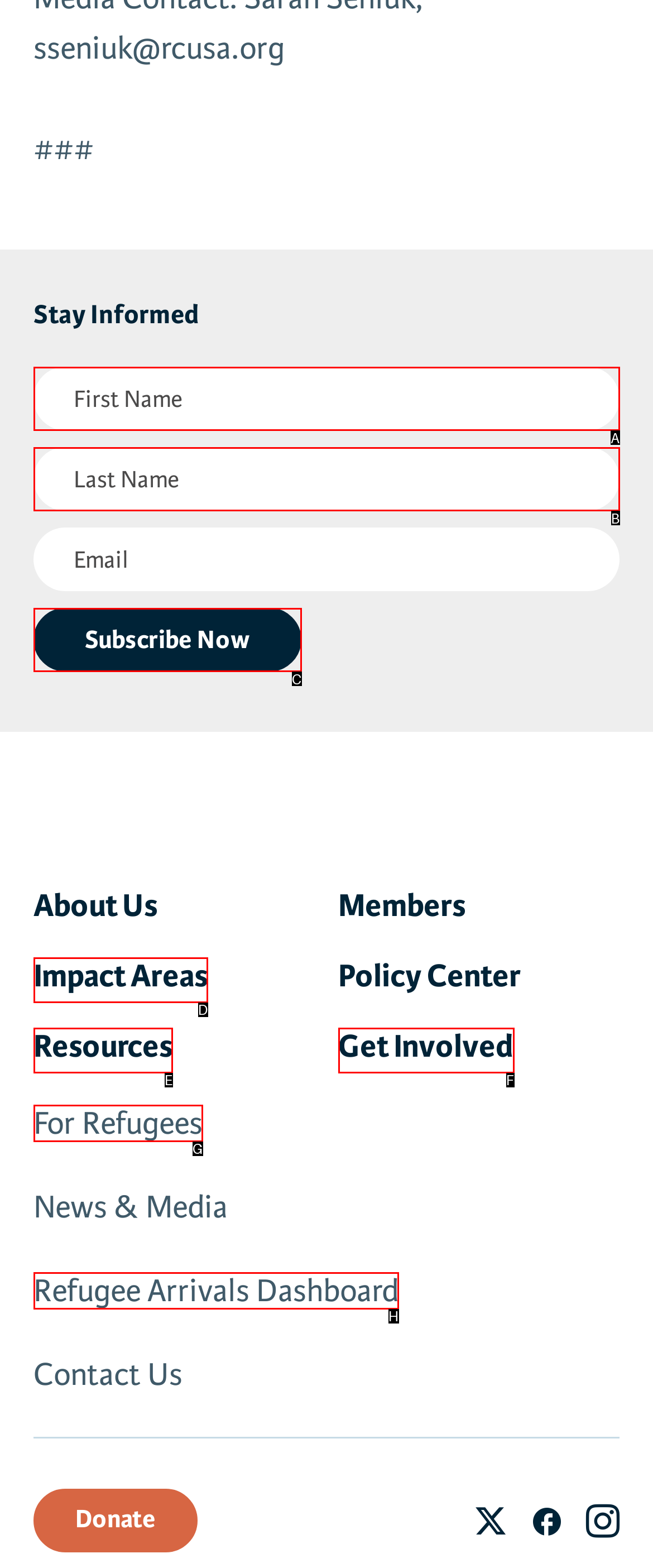Using the description: name="input_4" placeholder="First Name", find the HTML element that matches it. Answer with the letter of the chosen option.

A